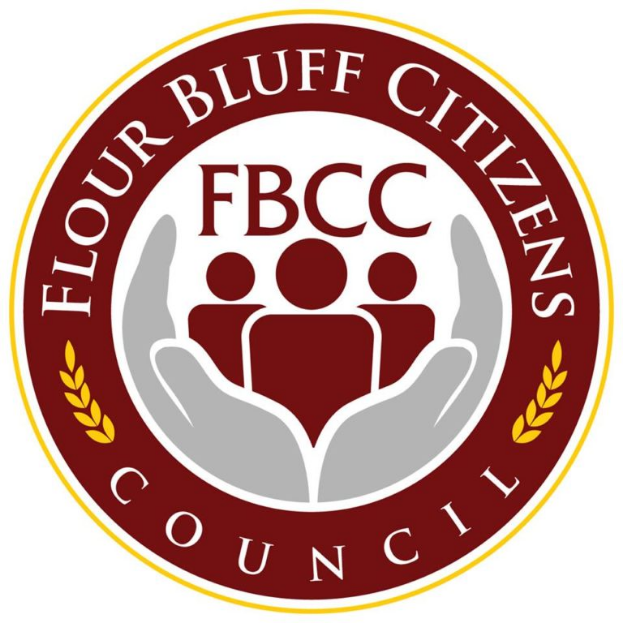What is the purpose of the golden wheat motifs?
Kindly offer a comprehensive and detailed response to the question.

The caption explains that the golden wheat motifs on either side of the logo are meant to underscore themes of growth and community, which is in line with the council's mission to foster community spirit and cooperative governance.